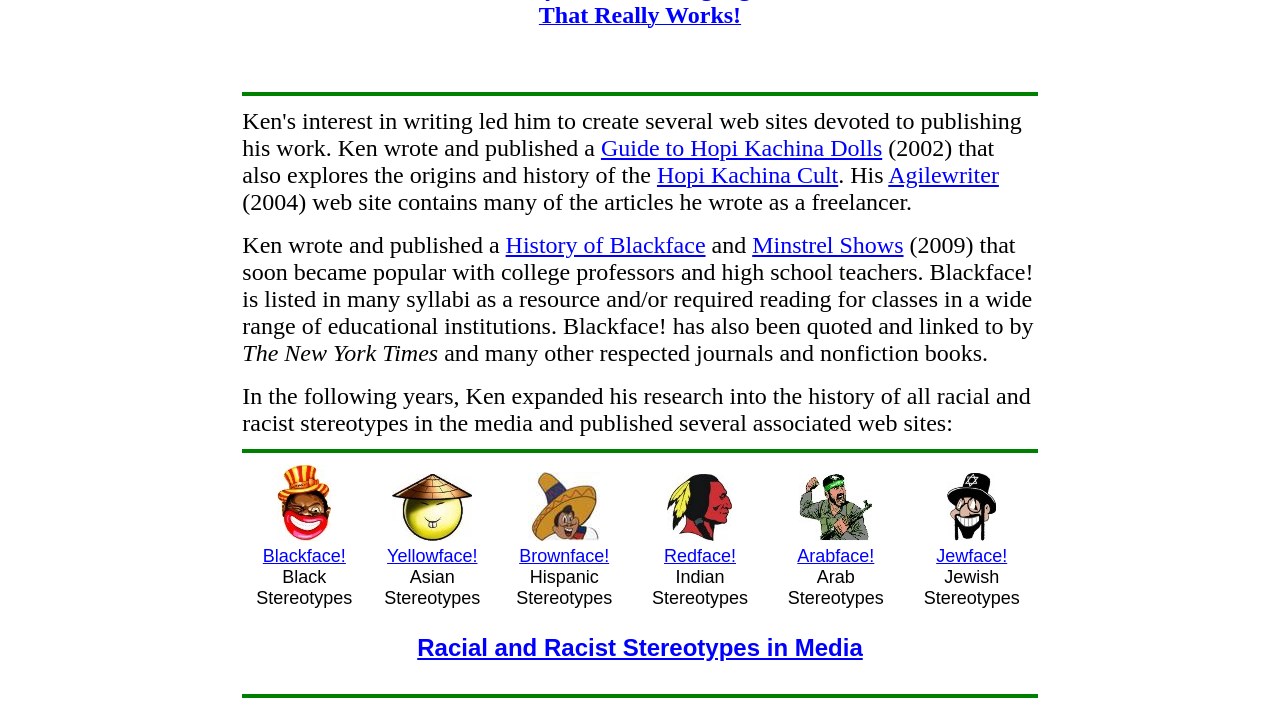Find the bounding box coordinates for the element that must be clicked to complete the instruction: "Read about History of Blackface and Minstrel Shows". The coordinates should be four float numbers between 0 and 1, indicated as [left, top, right, bottom].

[0.395, 0.329, 0.551, 0.368]